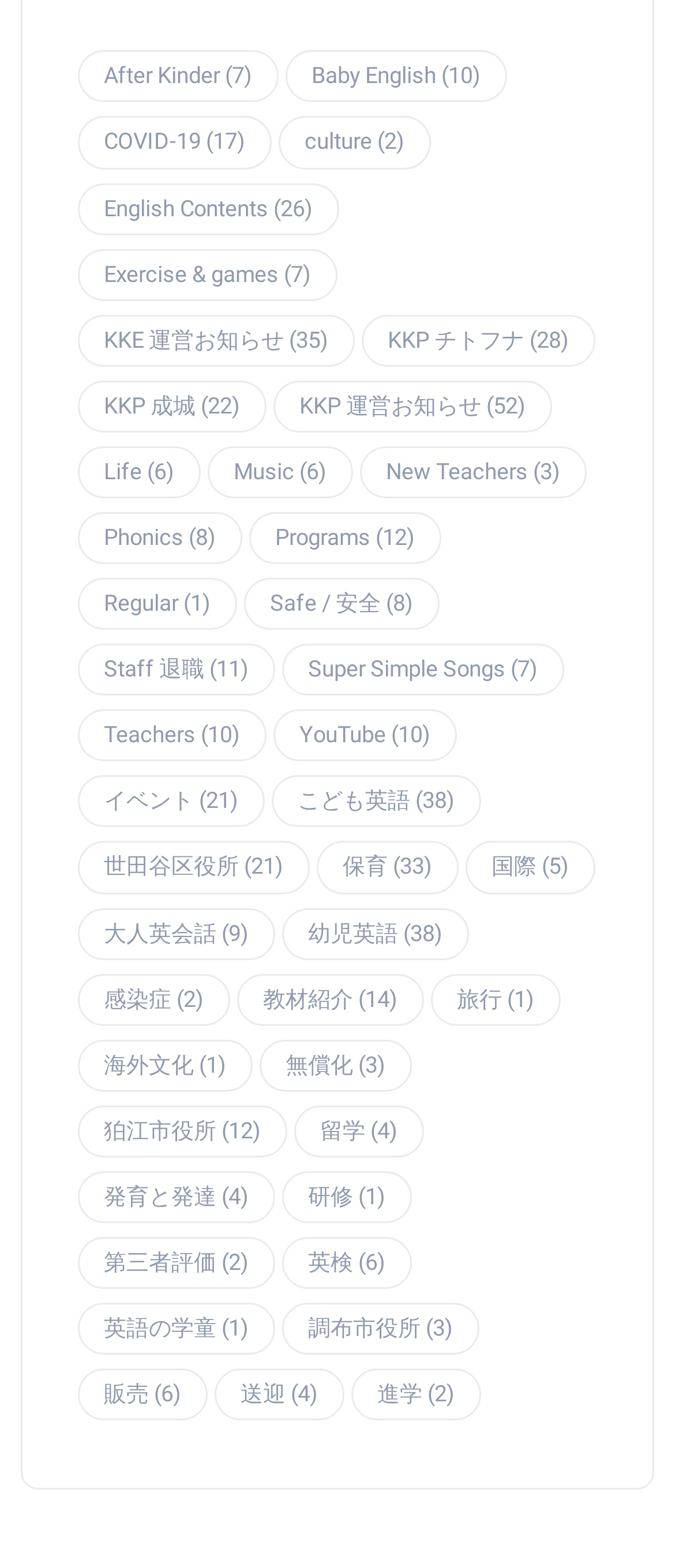Determine the bounding box coordinates for the area that needs to be clicked to fulfill this task: "Click on 'After Kinder (7)'". The coordinates must be given as four float numbers between 0 and 1, i.e., [left, top, right, bottom].

[0.115, 0.032, 0.413, 0.066]